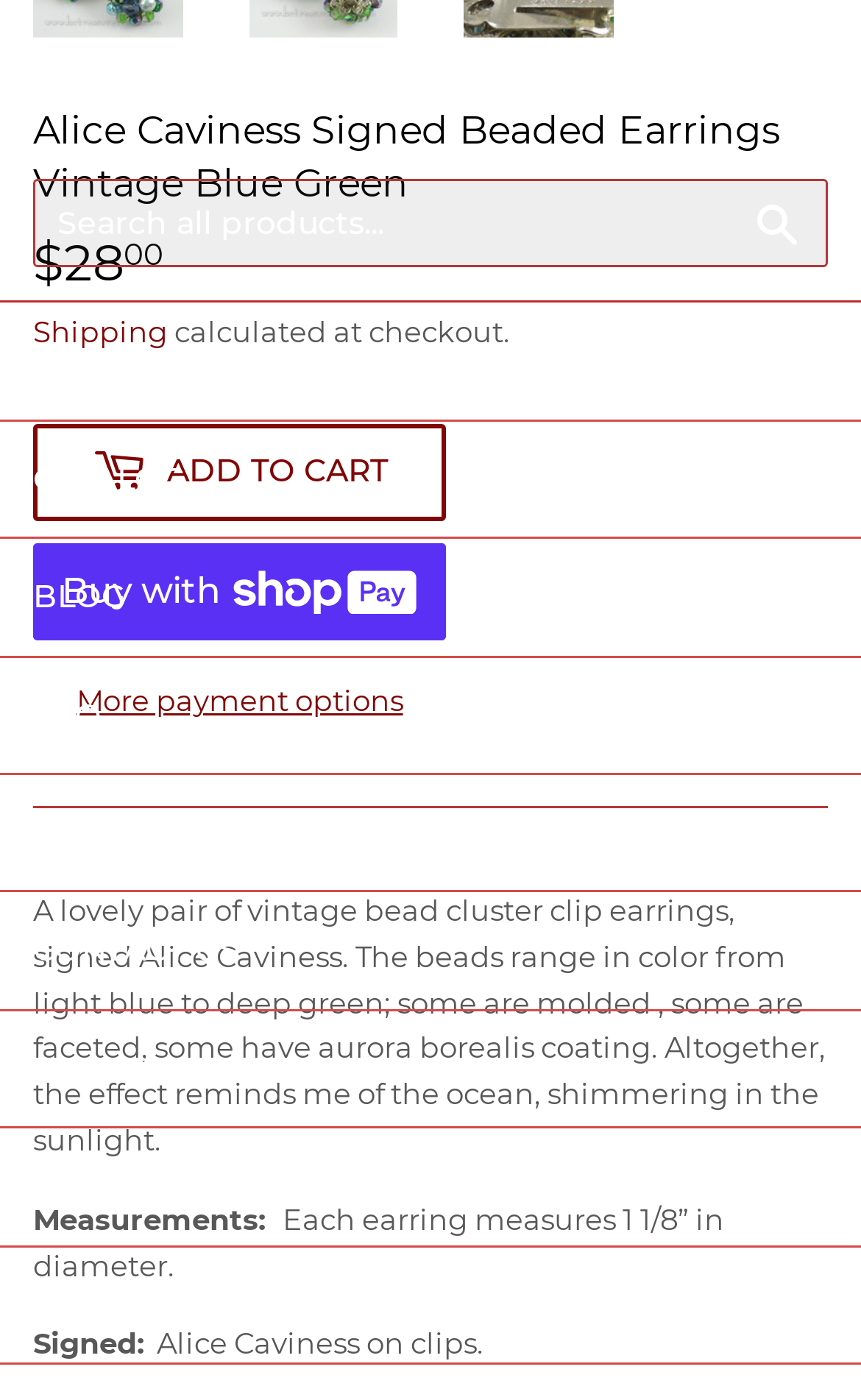Please locate the clickable area by providing the bounding box coordinates to follow this instruction: "Search all products".

[0.038, 0.128, 0.962, 0.191]